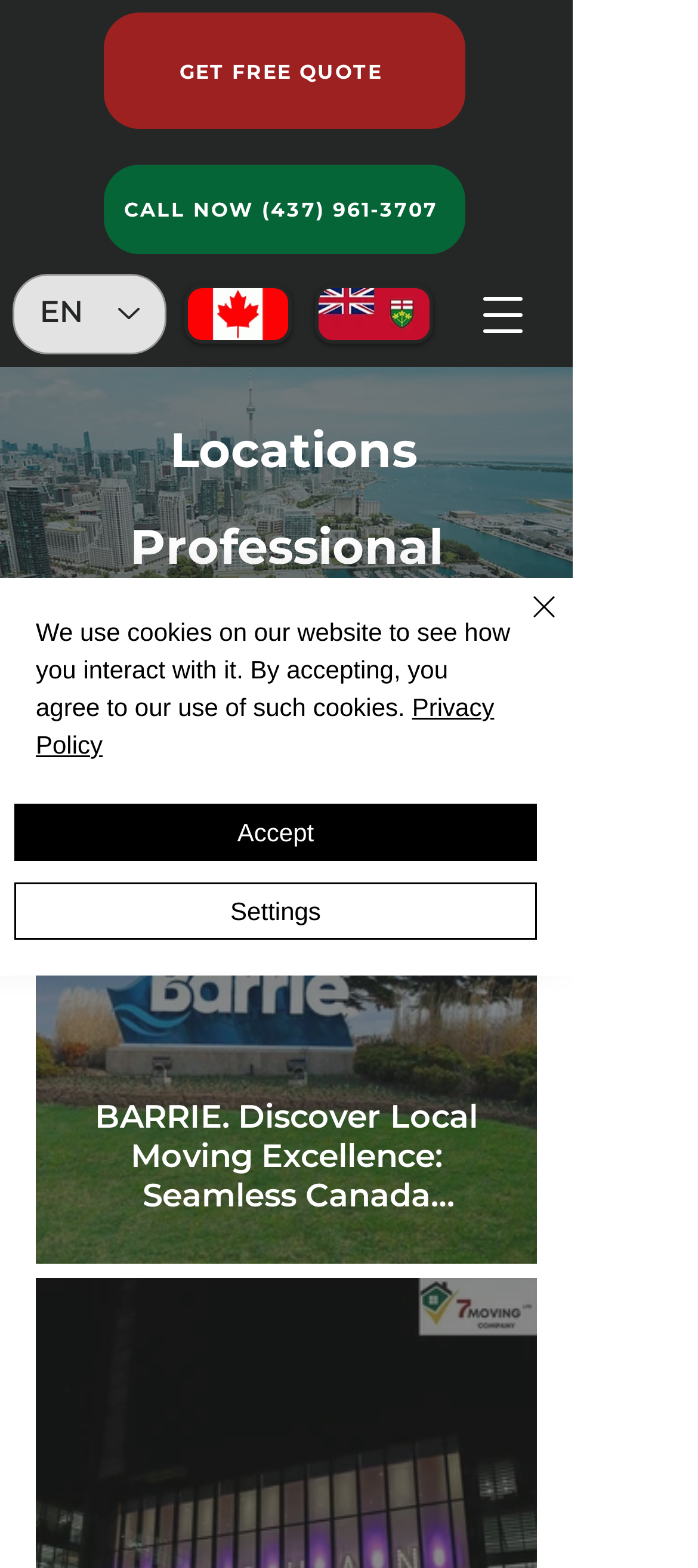Respond to the question with just a single word or phrase: 
What is the purpose of the 'Quick actions' button?

Unknown